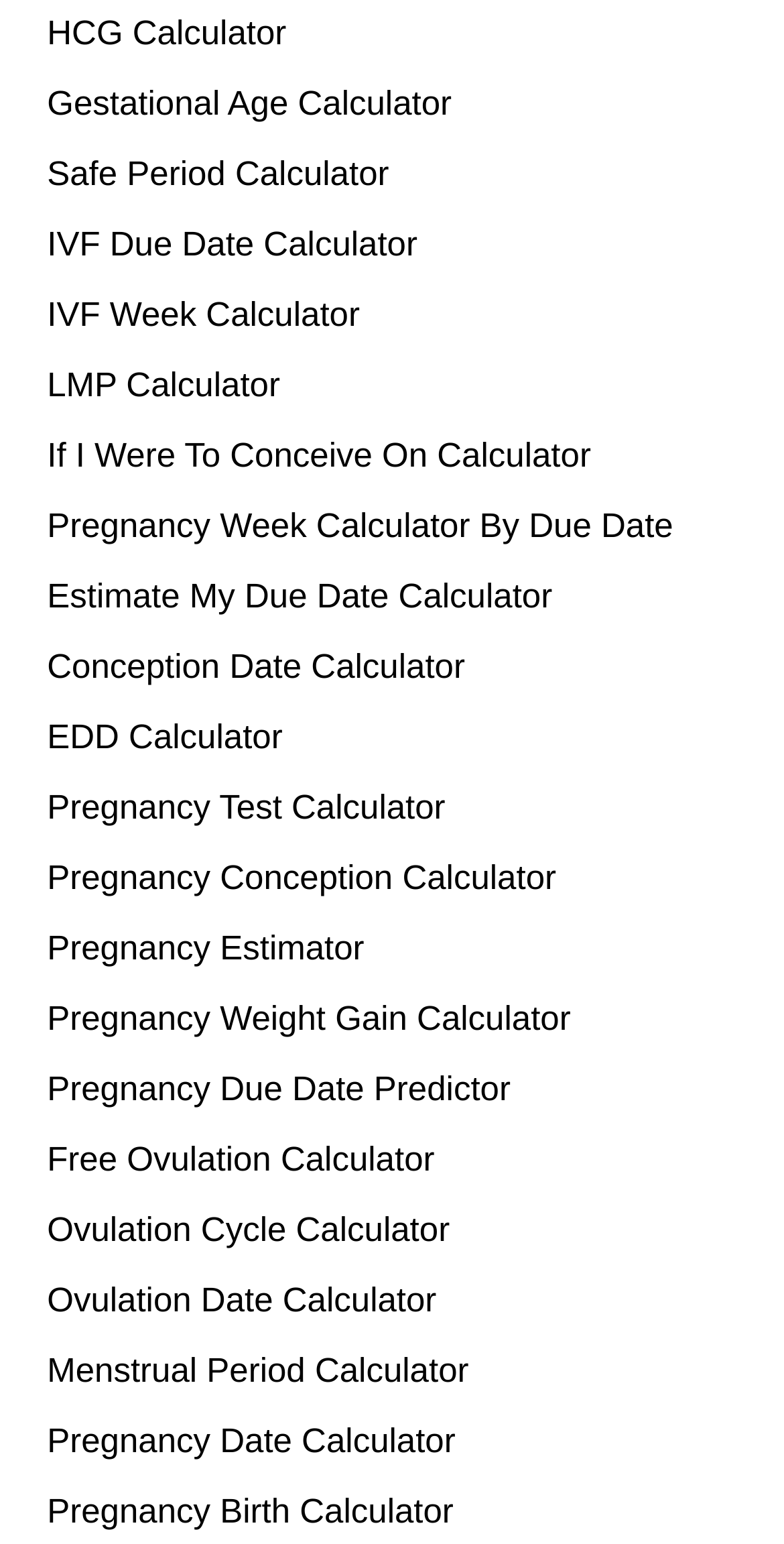Determine the bounding box coordinates of the clickable region to follow the instruction: "Estimate my due date".

[0.06, 0.368, 0.94, 0.403]